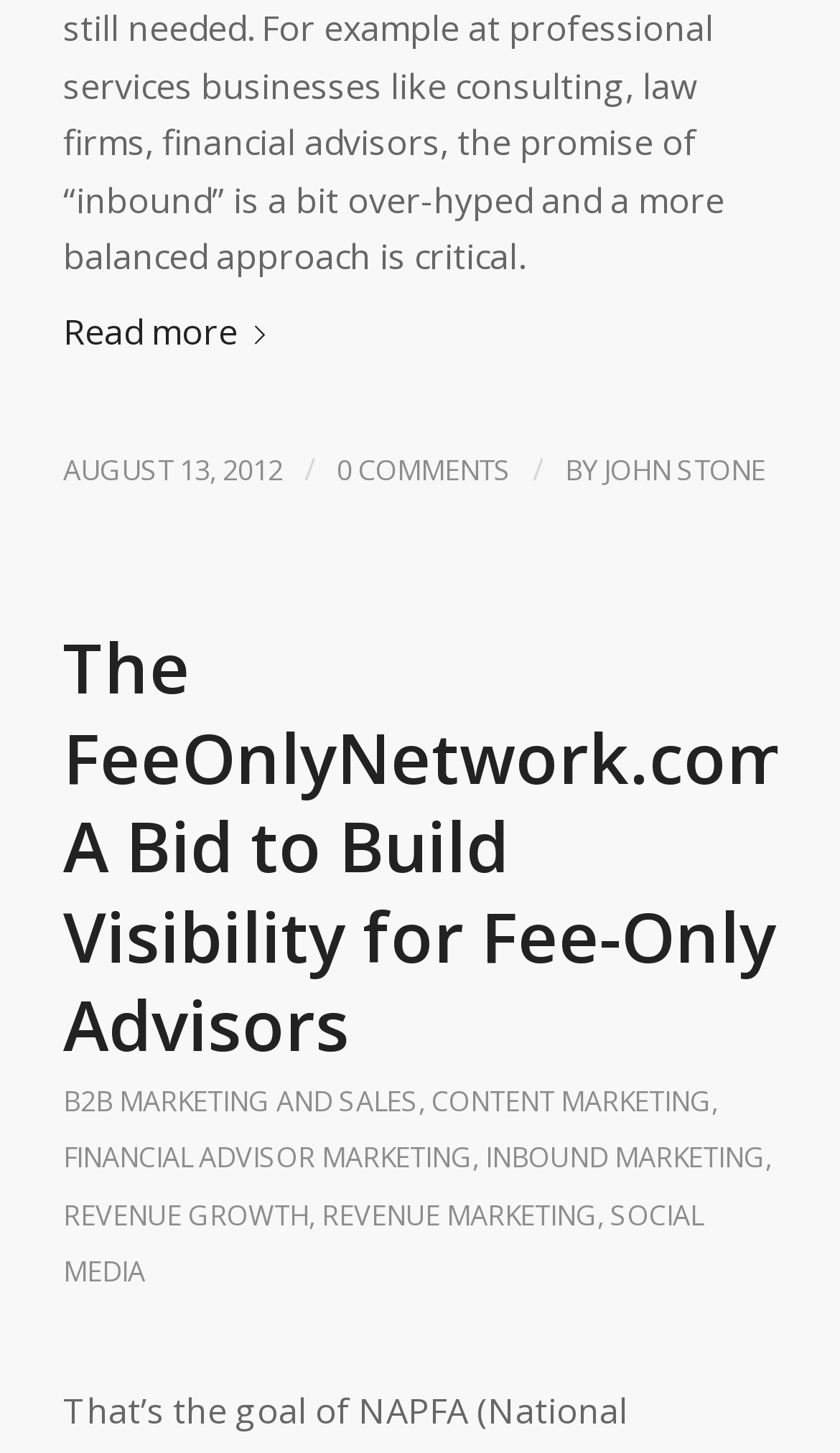Give a one-word or short phrase answer to the question: 
What is the category of the article 'B2B MARKETING AND SALES'?

CONTENT MARKETING